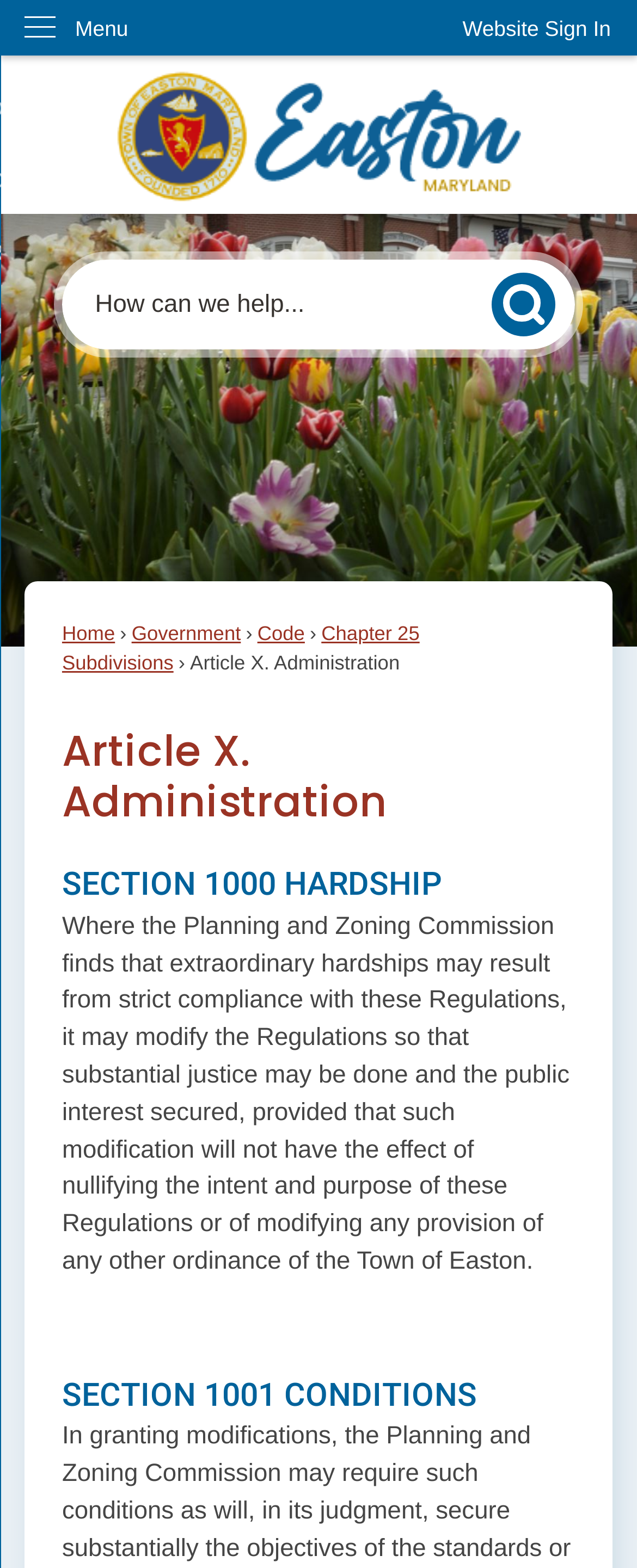From the details in the image, provide a thorough response to the question: How many sections are there in the current article?

The webpage contains headings 'SECTION 1000 HARDSHIP' and 'SECTION 1001 CONDITIONS', which suggest that the current article is divided into sections. By counting these headings, we can determine that there are at least 2 sections in the current article.